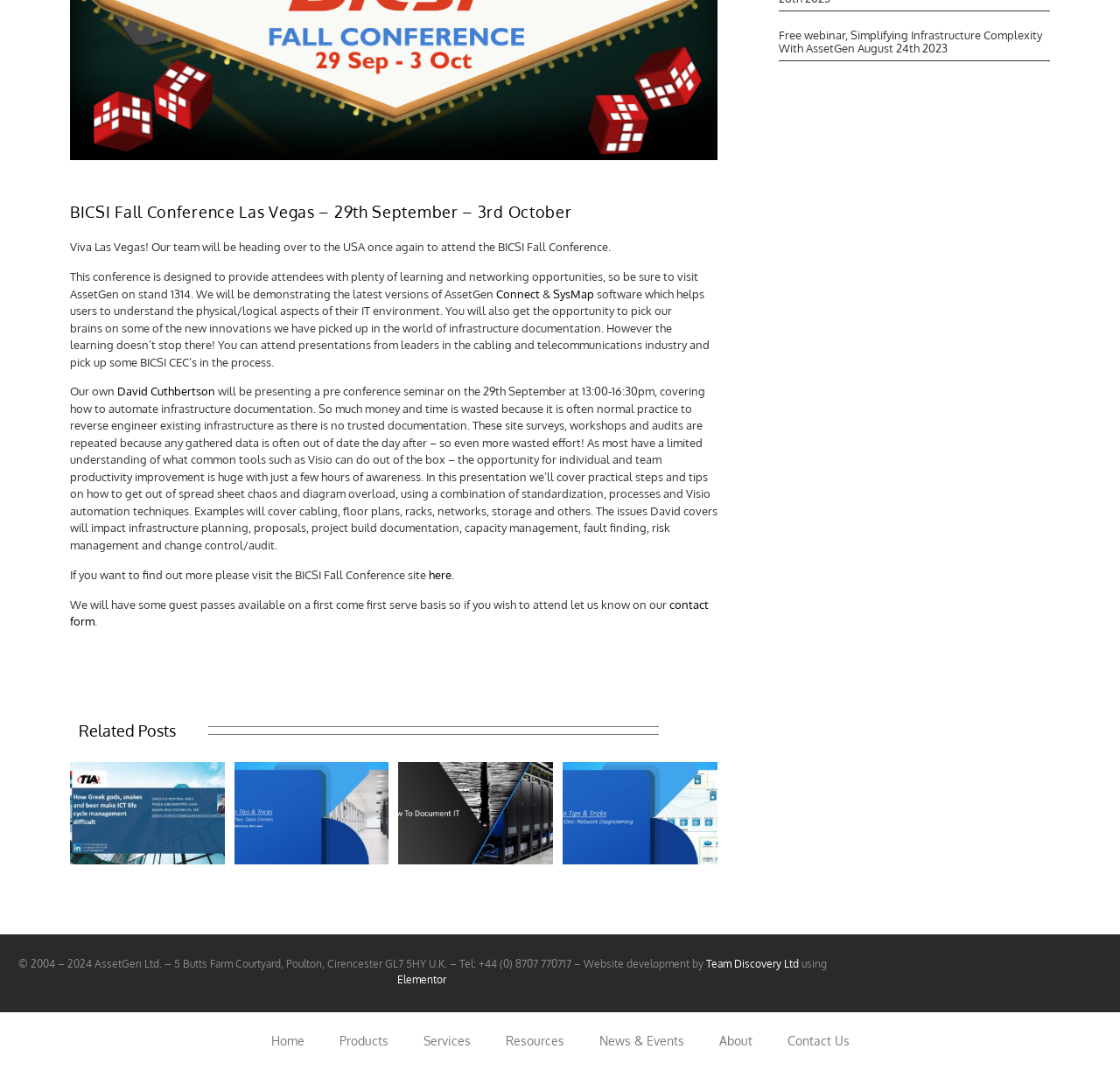Identify the bounding box of the UI element described as follows: "Resources". Provide the coordinates as four float numbers in the range of 0 to 1 [left, top, right, bottom].

[0.436, 0.954, 0.519, 0.991]